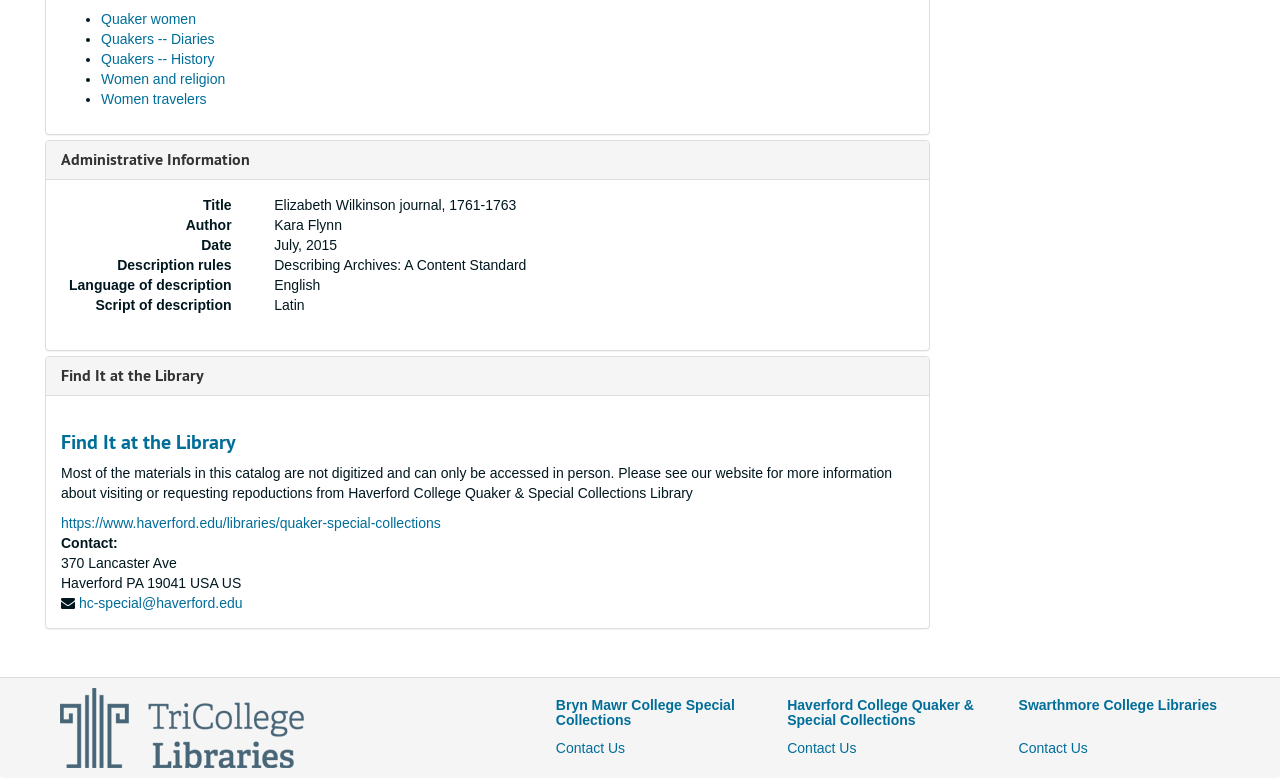From the image, can you give a detailed response to the question below:
Where is the Haverford College Quaker & Special Collections Library located?

The location of the Haverford College Quaker & Special Collections Library can be found in the 'Find It at the Library' section, which provides the address as '370 Lancaster Ave, Haverford, PA 19041'.